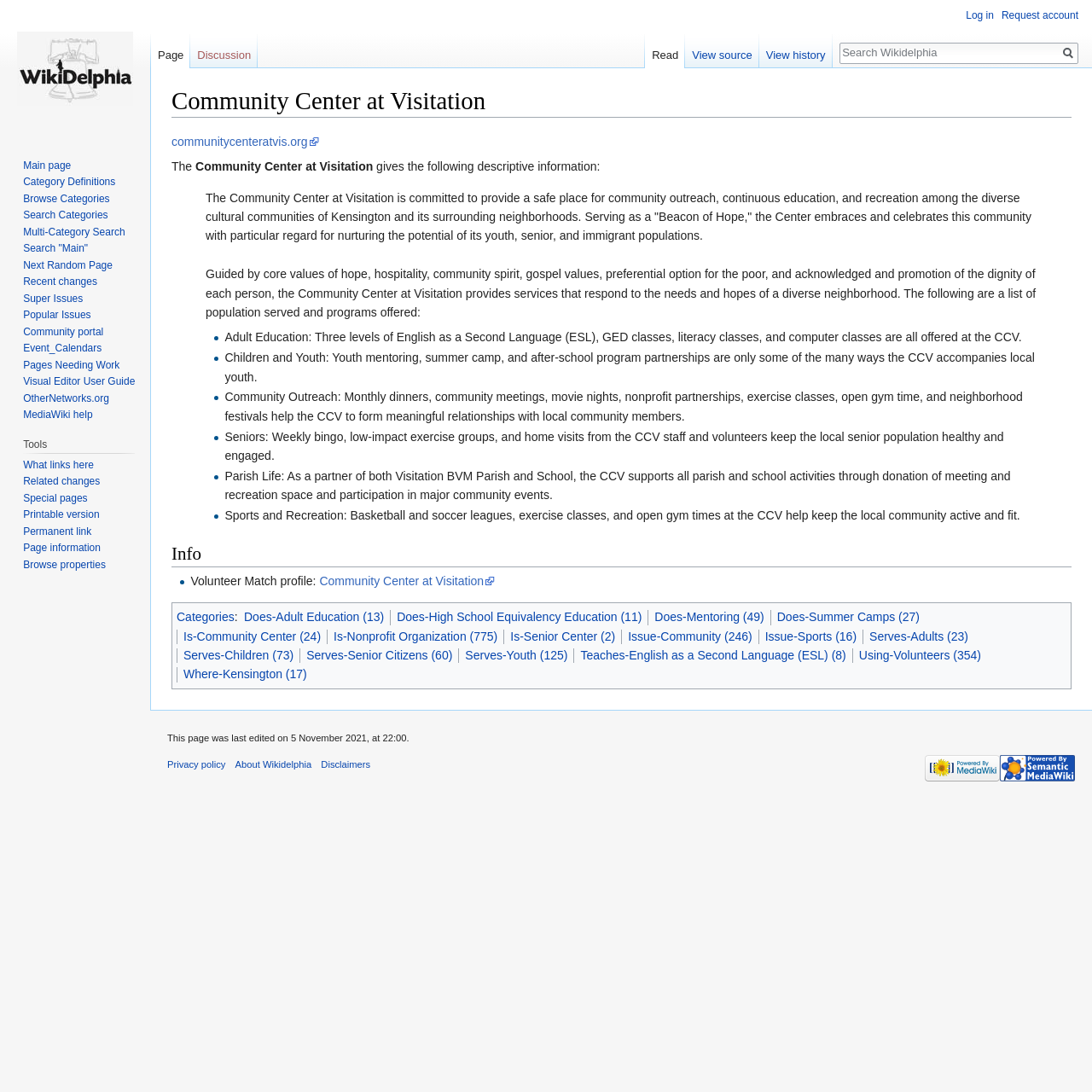Determine the bounding box coordinates of the region I should click to achieve the following instruction: "Click on the 'Log in' link". Ensure the bounding box coordinates are four float numbers between 0 and 1, i.e., [left, top, right, bottom].

[0.885, 0.009, 0.91, 0.02]